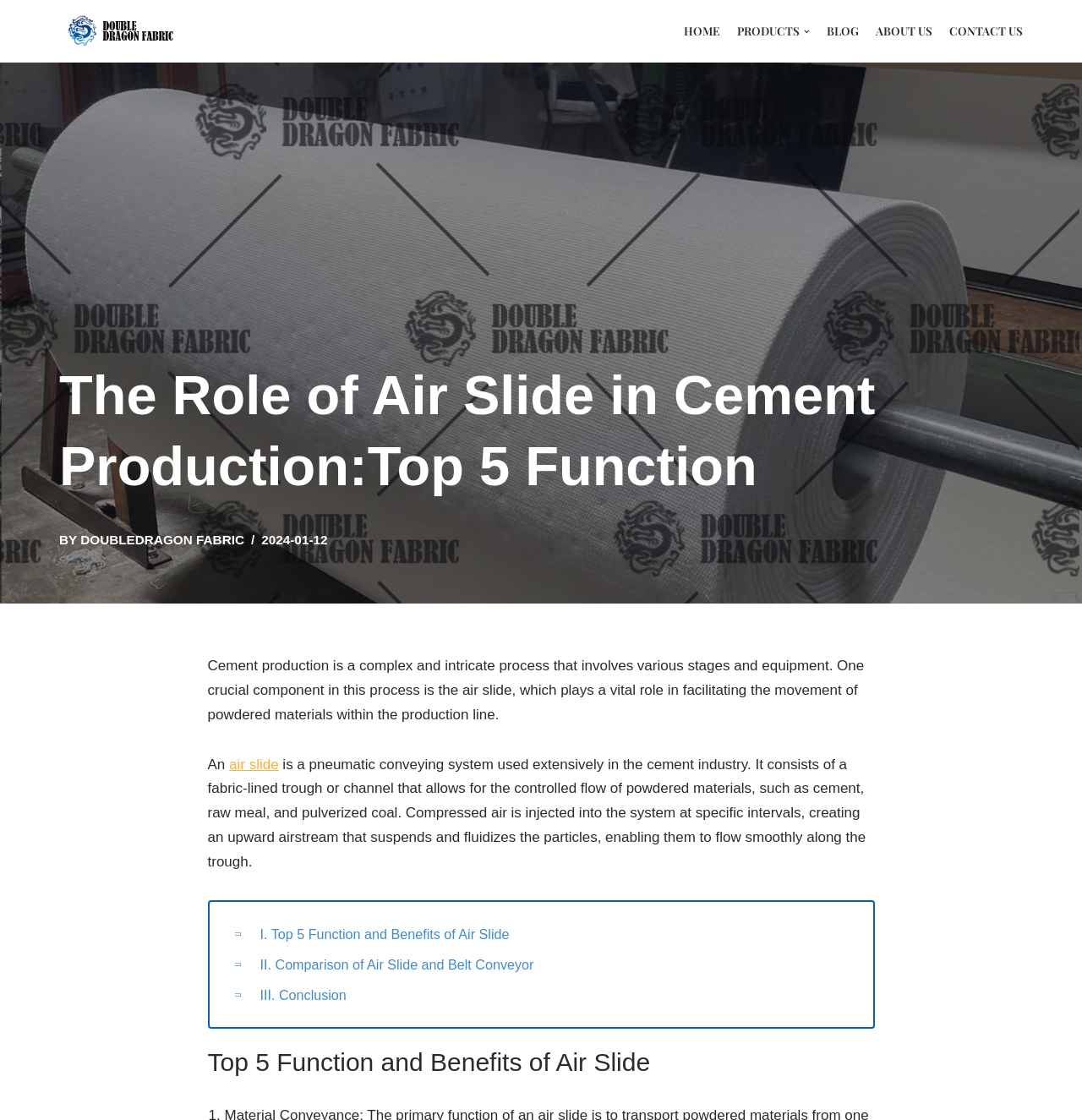Locate the bounding box coordinates of the clickable element to fulfill the following instruction: "Check the 'BLOG' section". Provide the coordinates as four float numbers between 0 and 1 in the format [left, top, right, bottom].

[0.764, 0.018, 0.794, 0.037]